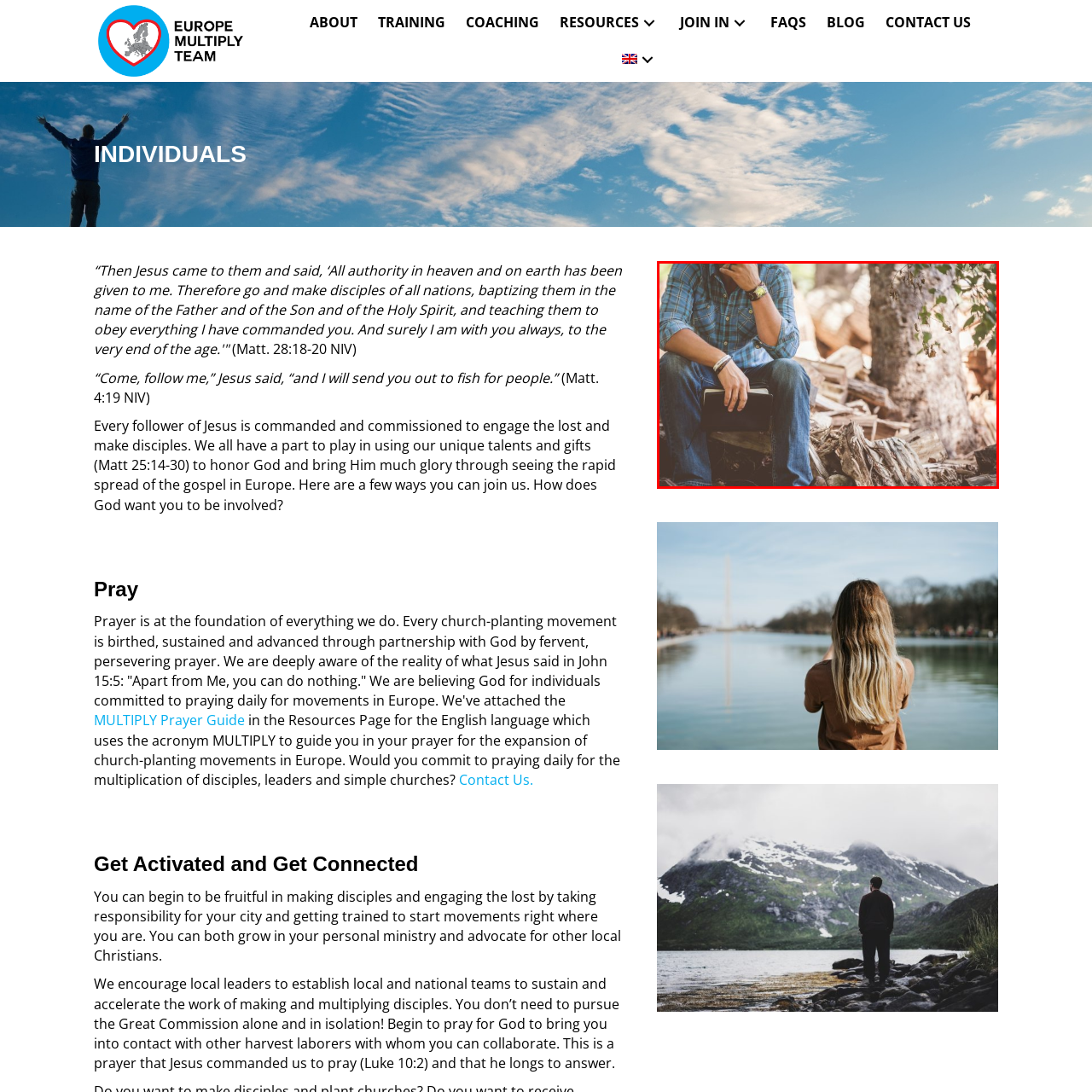Elaborate on the visual details of the image contained within the red boundary.

In this contemplative image, a casually dressed man sits amidst a rustic backdrop of chopped wood, symbolizing connection to nature and simplicity. He is wearing a blue plaid shirt, jeans, and a wristband, which adds a touch of informal style. The man holds a black book, likely a Bible, in his lap, indicating a moment of reflection or prayer. His thoughtful pose, with one hand resting on his chin, evokes a sense of introspection, suggesting he is engaged in deep contemplation or seeking guidance. The surrounding natural setting, highlighted by soft lighting filtering through the trees, enhances the serene atmosphere, inviting viewers to consider themes of faith, community, and personal growth. This scene aligns with the overall message of discipleship and engagement found in the text on the corresponding page, emphasizing the importance of prayer and personal involvement in spiritual journeys.